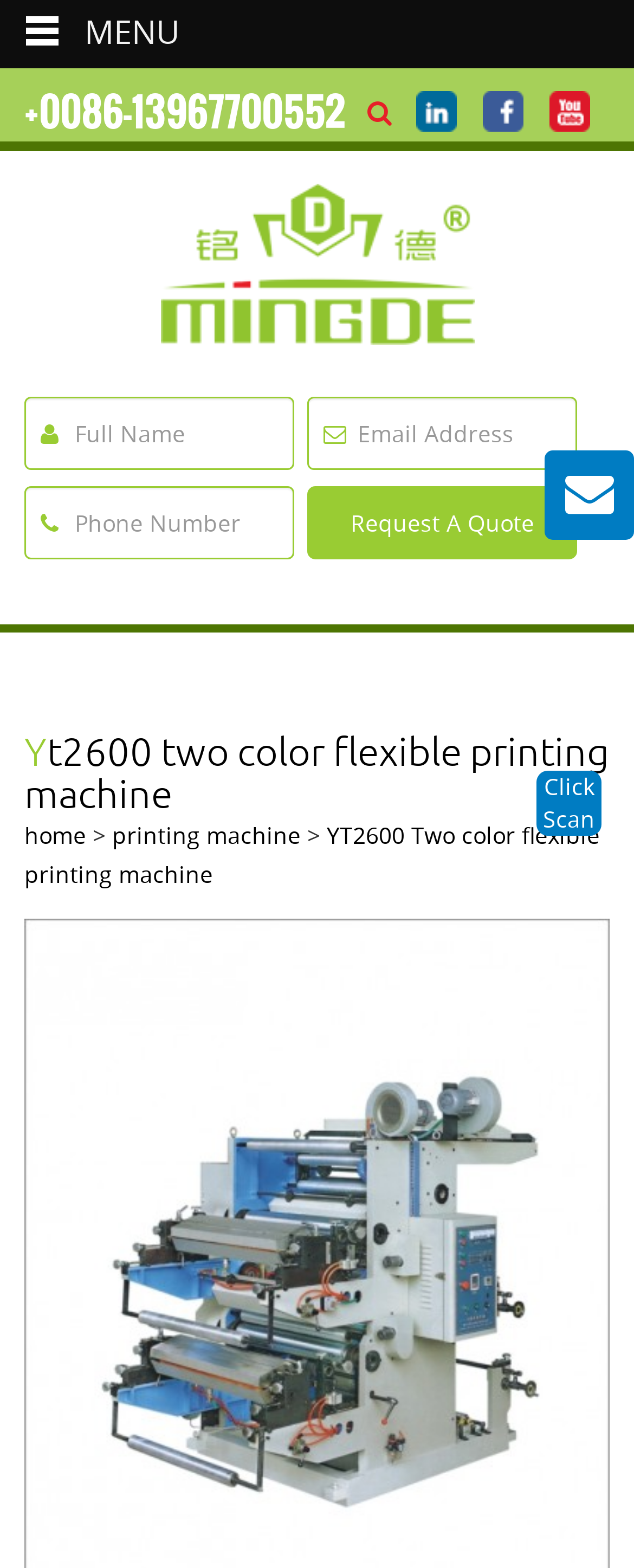Pinpoint the bounding box coordinates of the clickable element needed to complete the instruction: "Request a quote". The coordinates should be provided as four float numbers between 0 and 1: [left, top, right, bottom].

[0.485, 0.31, 0.91, 0.357]